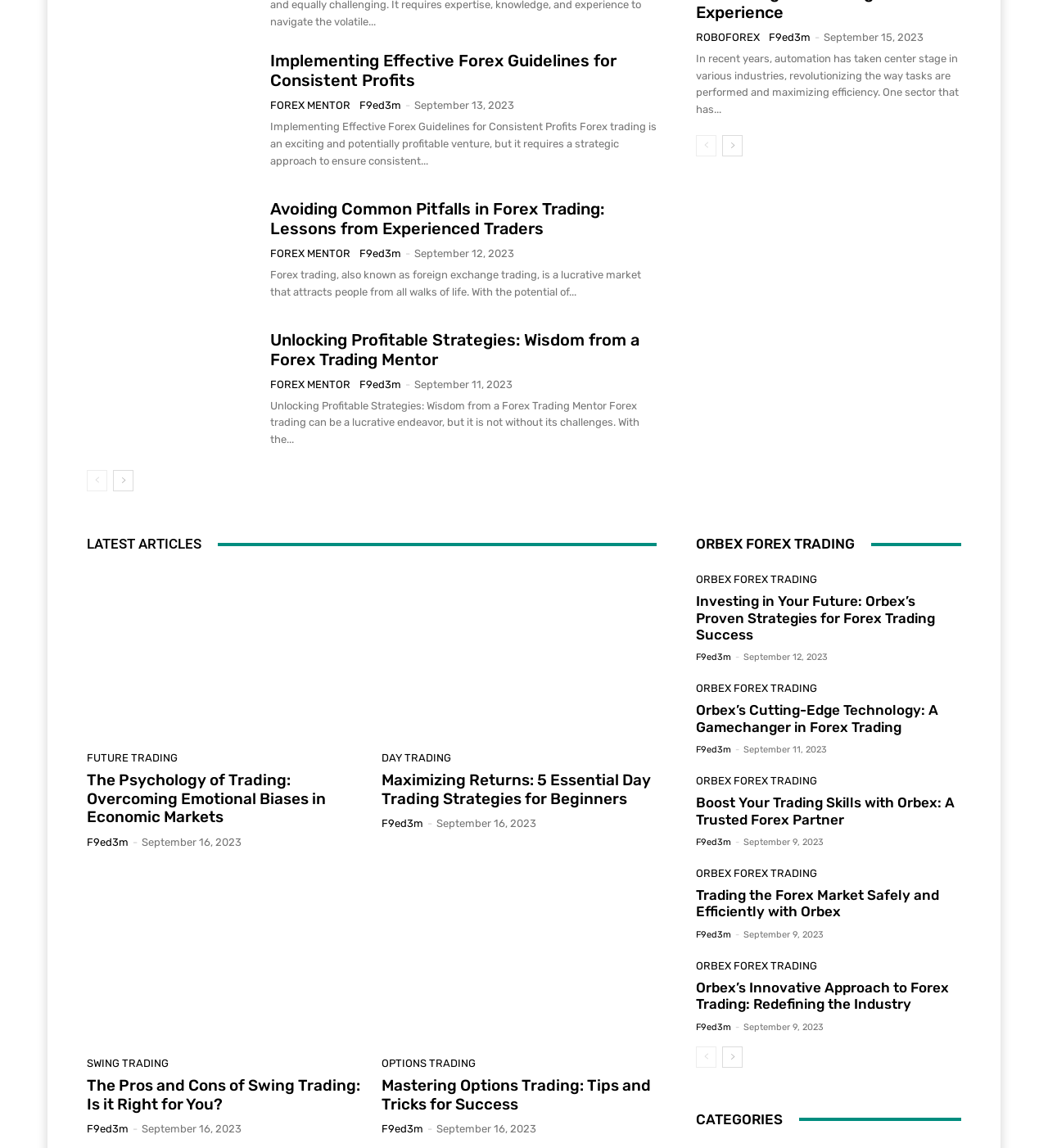Please find the bounding box coordinates of the section that needs to be clicked to achieve this instruction: "Go to the next page".

[0.108, 0.41, 0.127, 0.428]